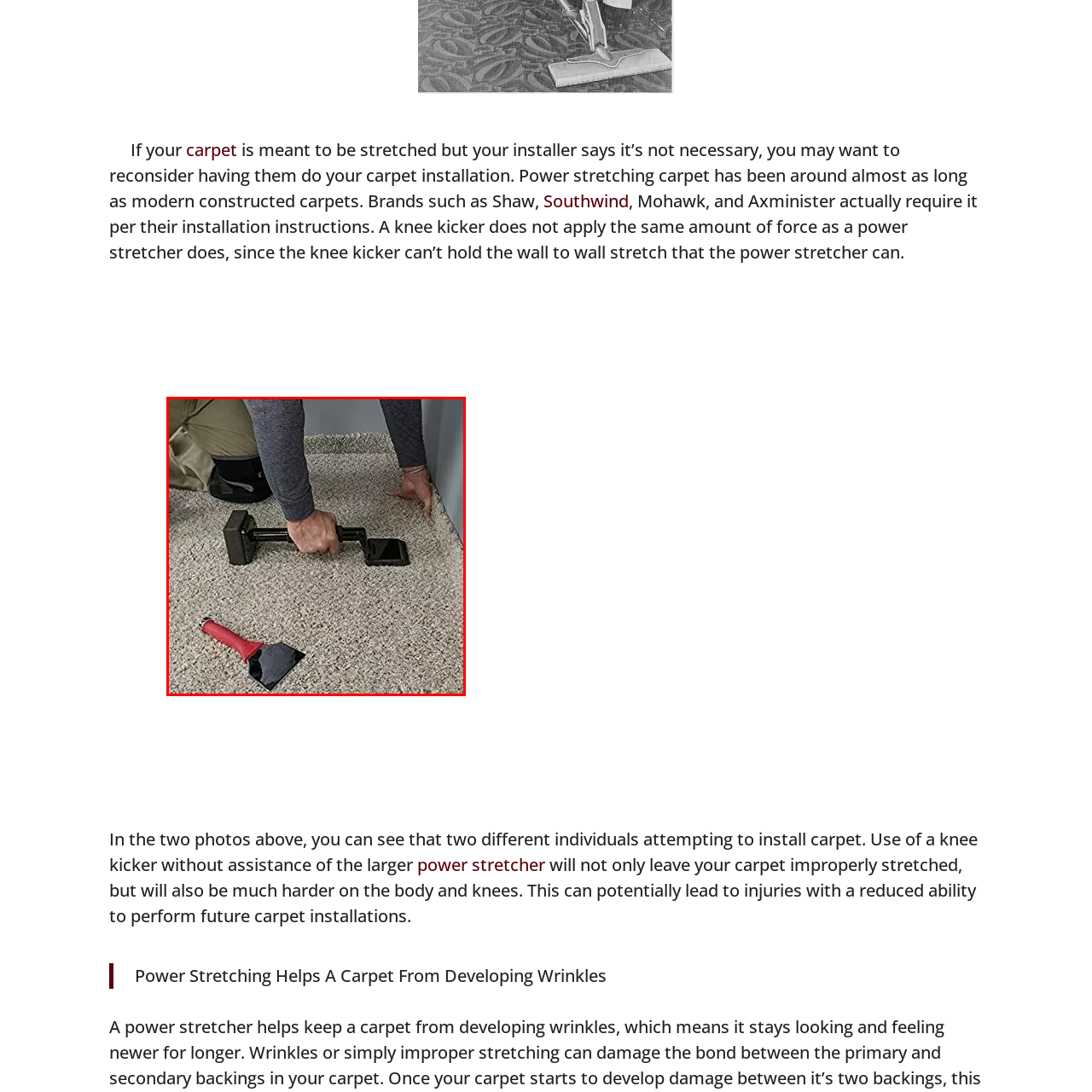Explain in detail what is depicted in the image within the red-bordered box.

The image depicts a close-up of a person installing carpet, specifically showing their hands in action with a power stretcher tool. The individual is positioned near a wall, using the power stretcher to ensure a tight and secure fit of the carpet against the baseboard. This method is crucial for achieving a professional finish, as it helps prevent wrinkles and ensures the carpet is properly stretched. Nearby, a knee kicker is visible, indicating the two tools that are often compared in carpet installation—highlighting the importance of using a power stretcher for optimal results. The scene illustrates the hands-on nature of carpet installation, emphasizing the need for proper technique to avoid future issues, such as improper stretching or potential physical strain.